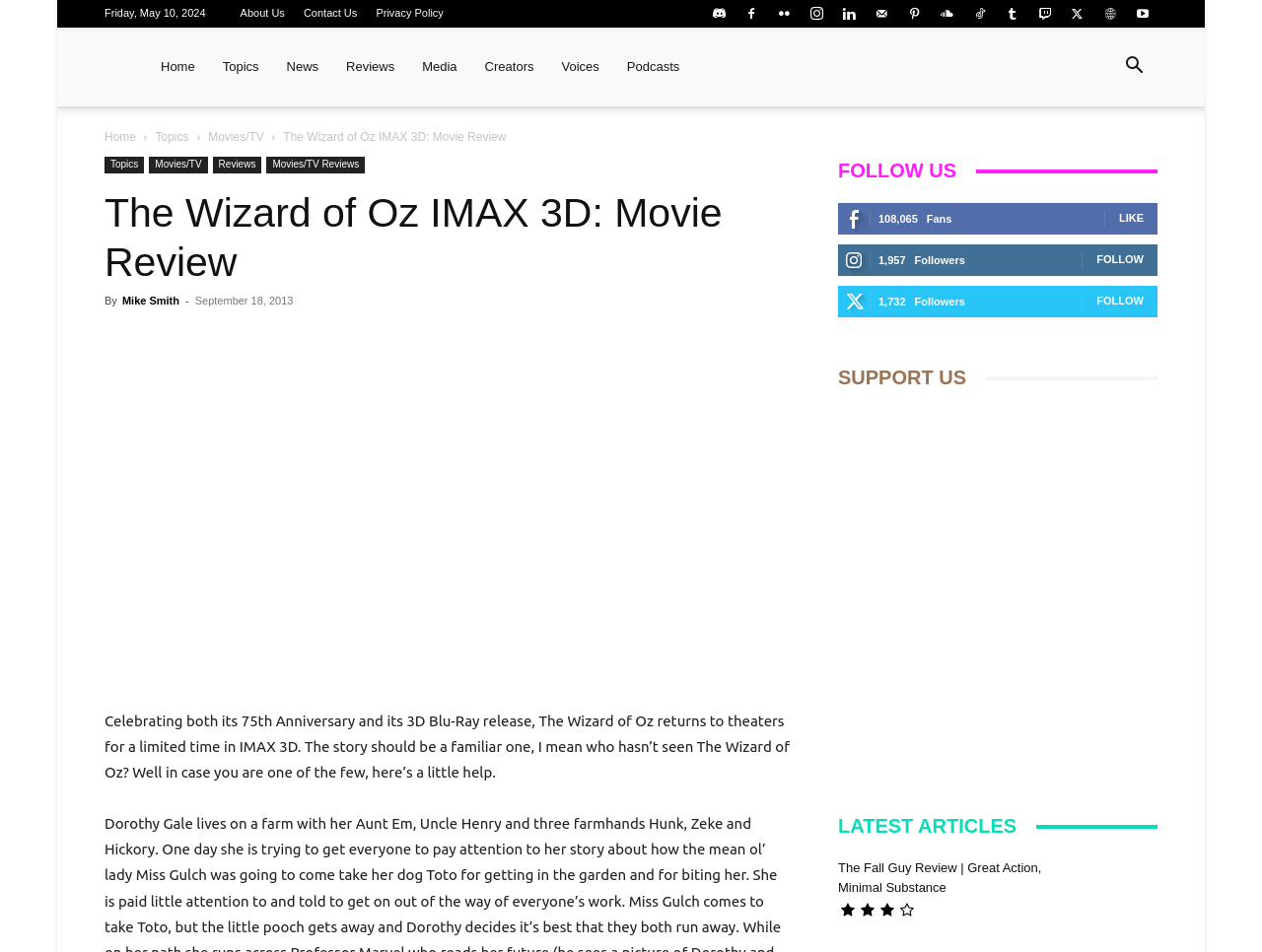What is the date of the movie review?
Provide a concise answer using a single word or phrase based on the image.

September 18, 2013